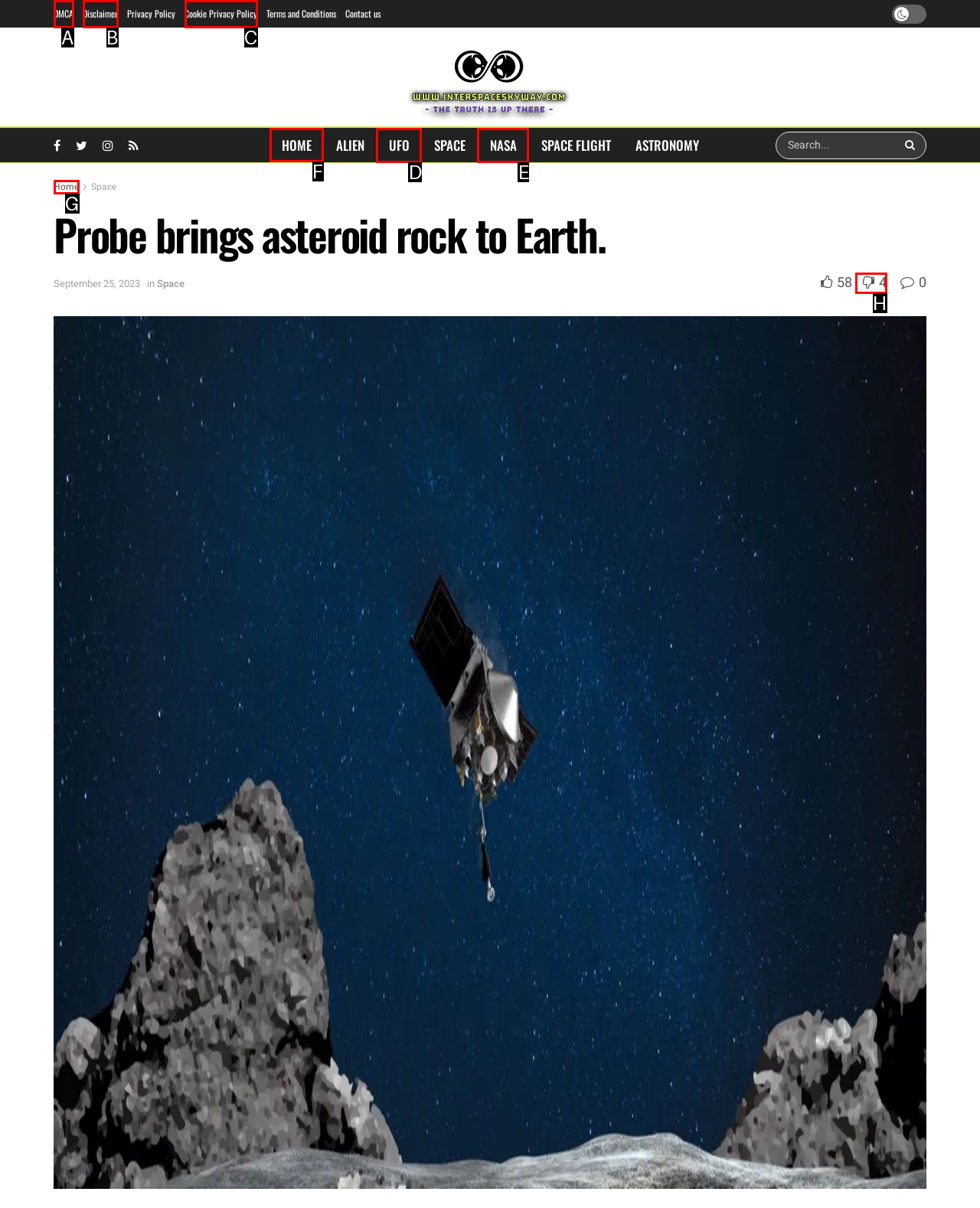To perform the task "Go to the Home page", which UI element's letter should you select? Provide the letter directly.

F